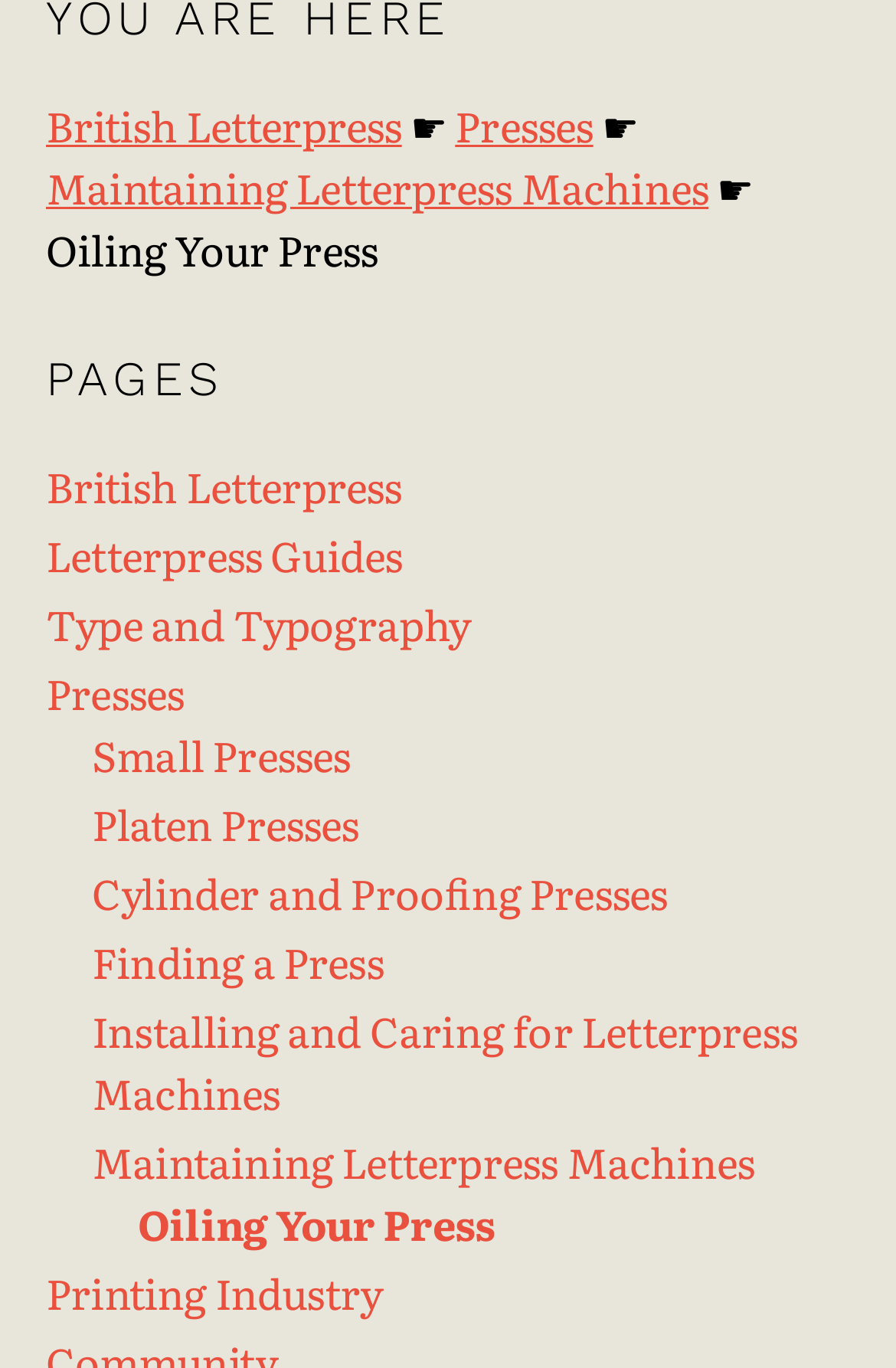Extract the bounding box coordinates for the UI element described by the text: "Maintaining Letterpress Machines". The coordinates should be in the form of [left, top, right, bottom] with values between 0 and 1.

[0.051, 0.115, 0.791, 0.16]